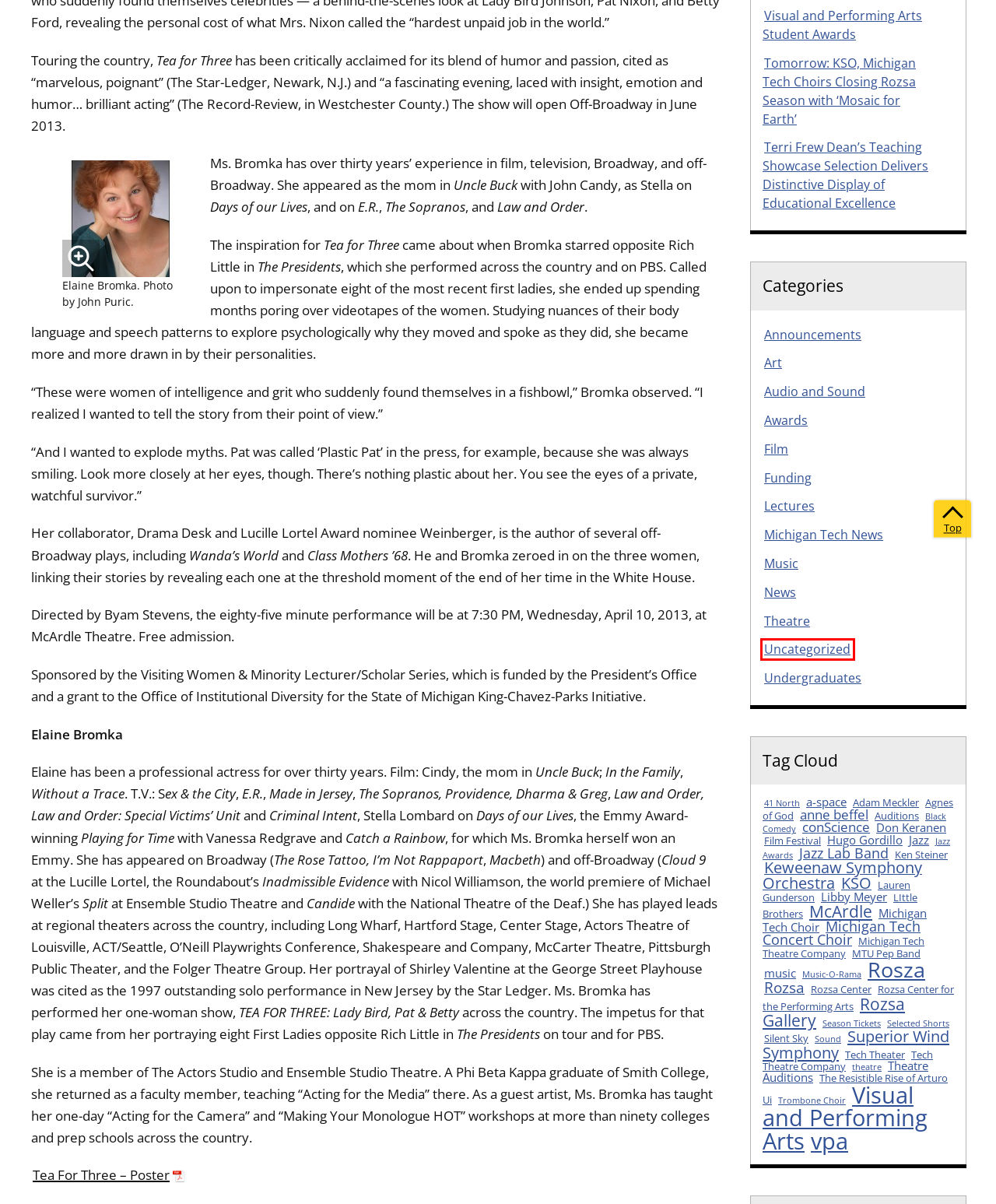Observe the webpage screenshot and focus on the red bounding box surrounding a UI element. Choose the most appropriate webpage description that corresponds to the new webpage after clicking the element in the bounding box. Here are the candidates:
A. Michigan Tech Concert Choir Archives | Visual and Performing Arts News
B. anne beffel Archives | Visual and Performing Arts News
C. Tech Theater Archives | Visual and Performing Arts News
D. Theatre Archives | Visual and Performing Arts News
E. Selected Shorts Archives | Visual and Performing Arts News
F. Uncategorized Archives | Visual and Performing Arts News
G. Music-O-Rama Archives | Visual and Performing Arts News
H. Rosza Archives | Visual and Performing Arts News

F